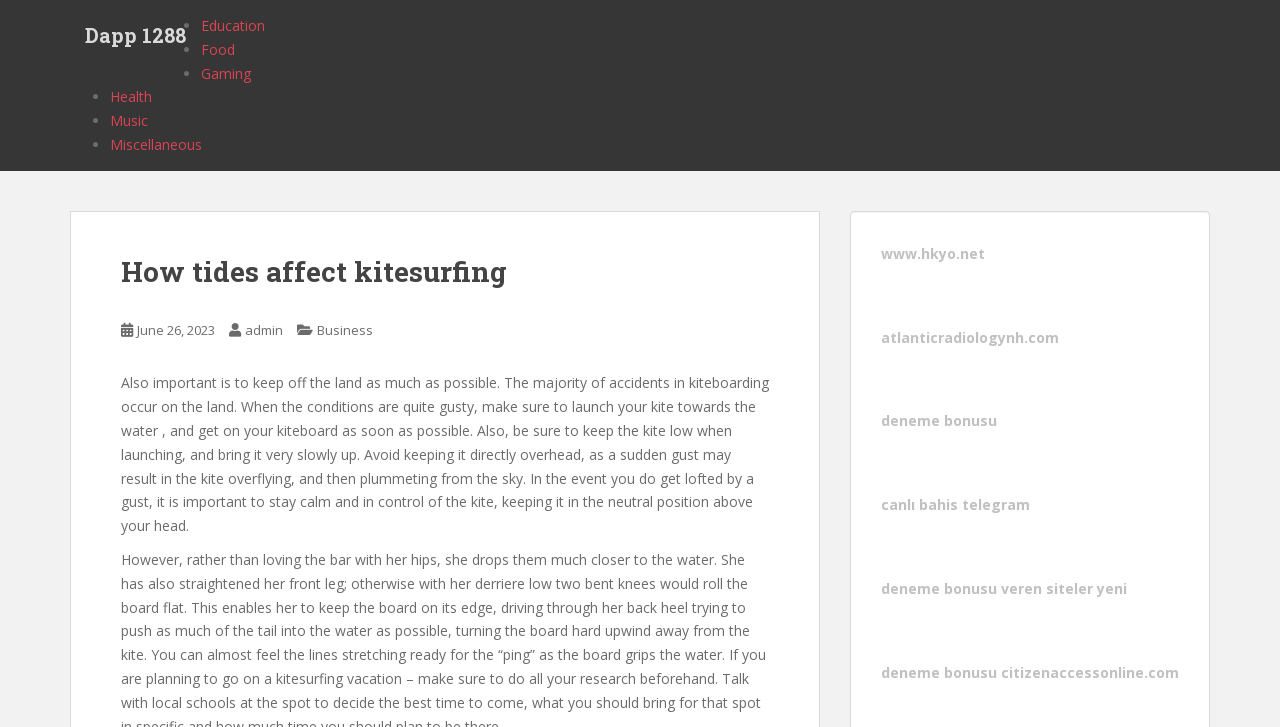What is the position of the kite when launching?
Look at the image and respond to the question as thoroughly as possible.

I determined the answer by analyzing the StaticText element, which advises to 'keep the kite low when launching'. This suggests that the correct position of the kite during launch is low.